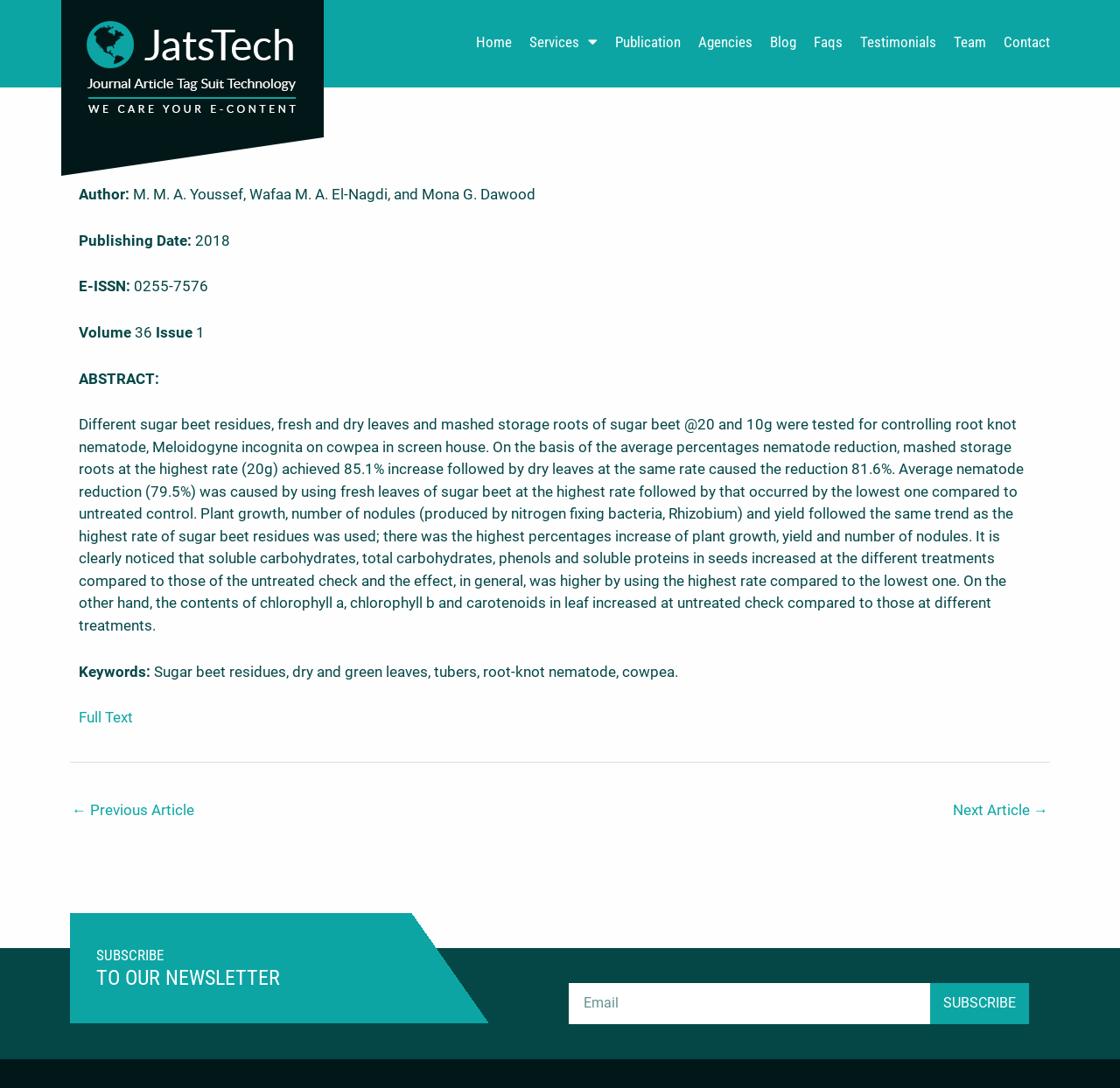Locate the bounding box coordinates of the region to be clicked to comply with the following instruction: "Click on the 'Next Article →' link". The coordinates must be four float numbers between 0 and 1, in the form [left, top, right, bottom].

[0.851, 0.73, 0.936, 0.762]